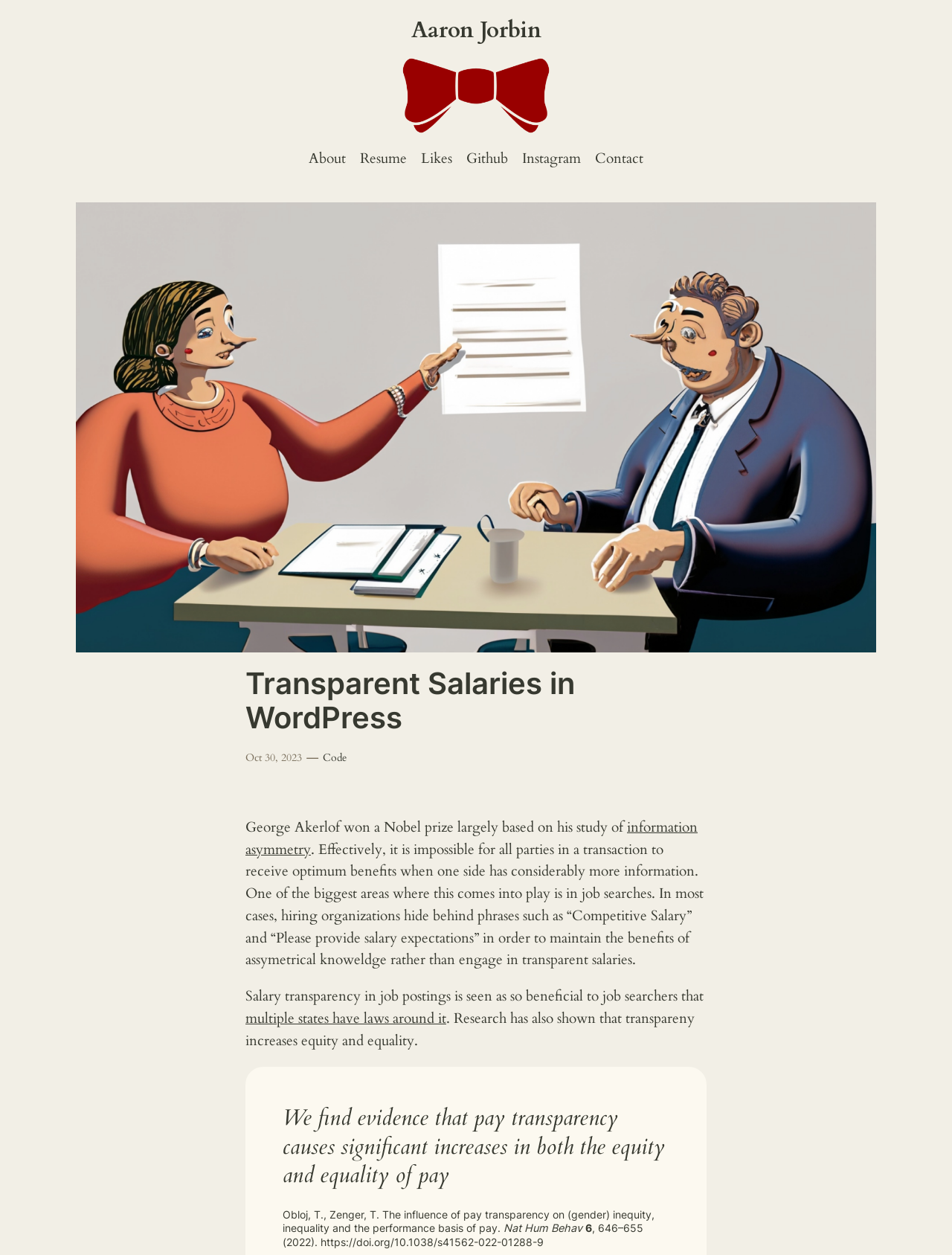Determine the bounding box coordinates of the clickable element to achieve the following action: 'Click on the 'About' link'. Provide the coordinates as four float values between 0 and 1, formatted as [left, top, right, bottom].

[0.324, 0.118, 0.363, 0.136]